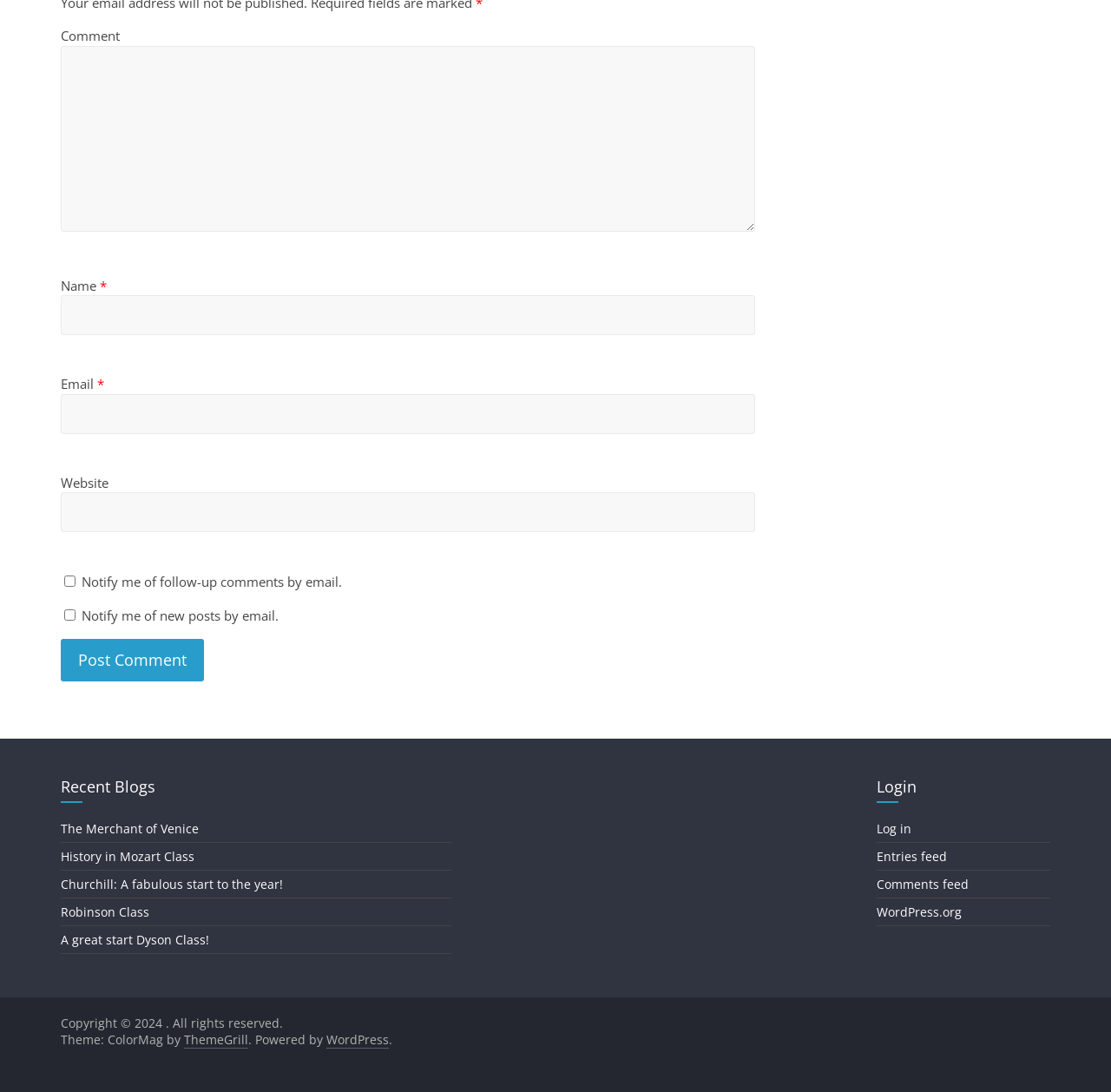Please study the image and answer the question comprehensively:
What is the name of the theme used by this website?

The website credits its theme to ColorMag by ThemeGrill, indicating that the theme used by this website is indeed ColorMag.